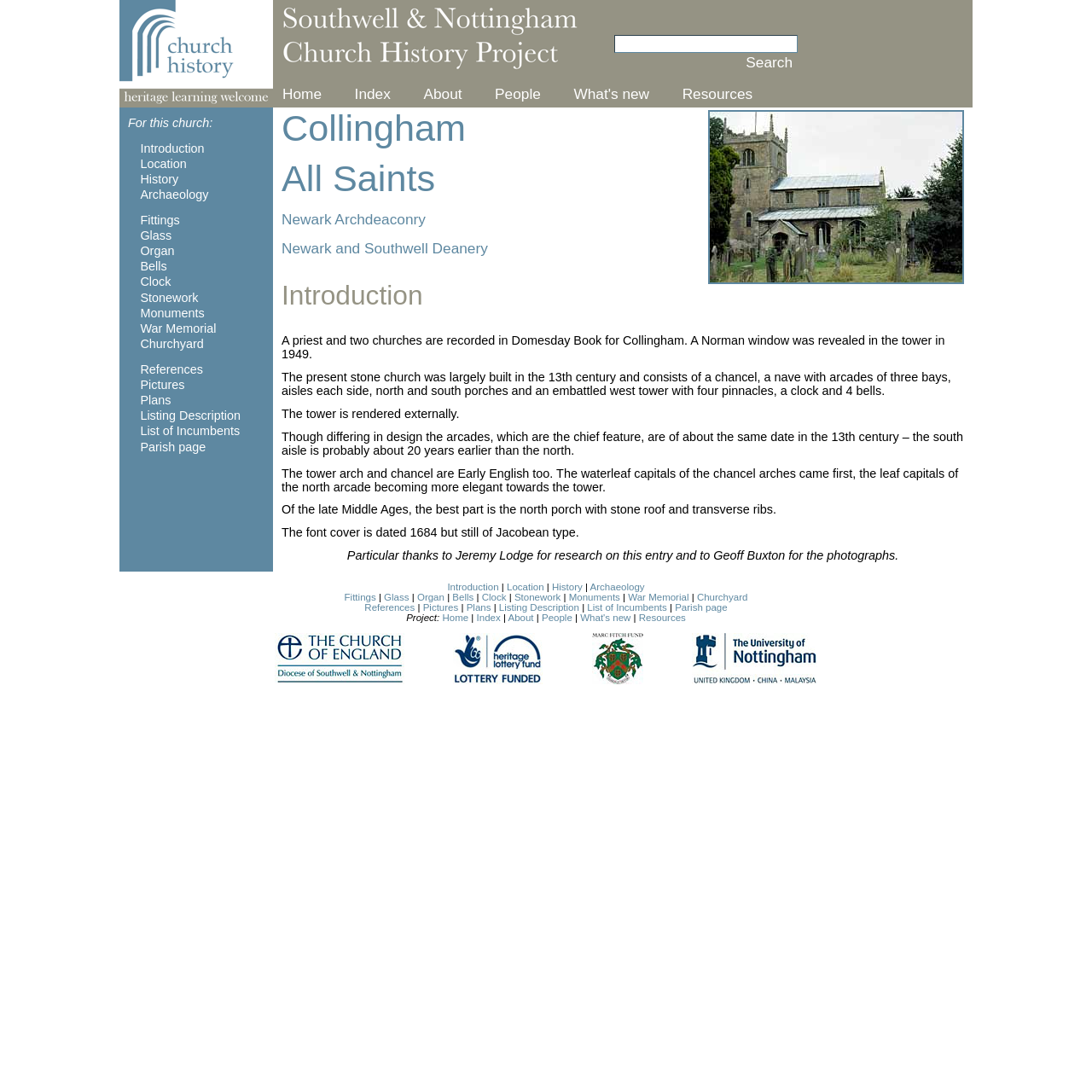What is the function of the button with the text 'Search'?
Refer to the image and give a detailed answer to the query.

The button with the text 'Search' is likely a search function, allowing users to search for specific content within the website. Its location near the top of the page and its prominent design suggest that it is a key feature of the website.